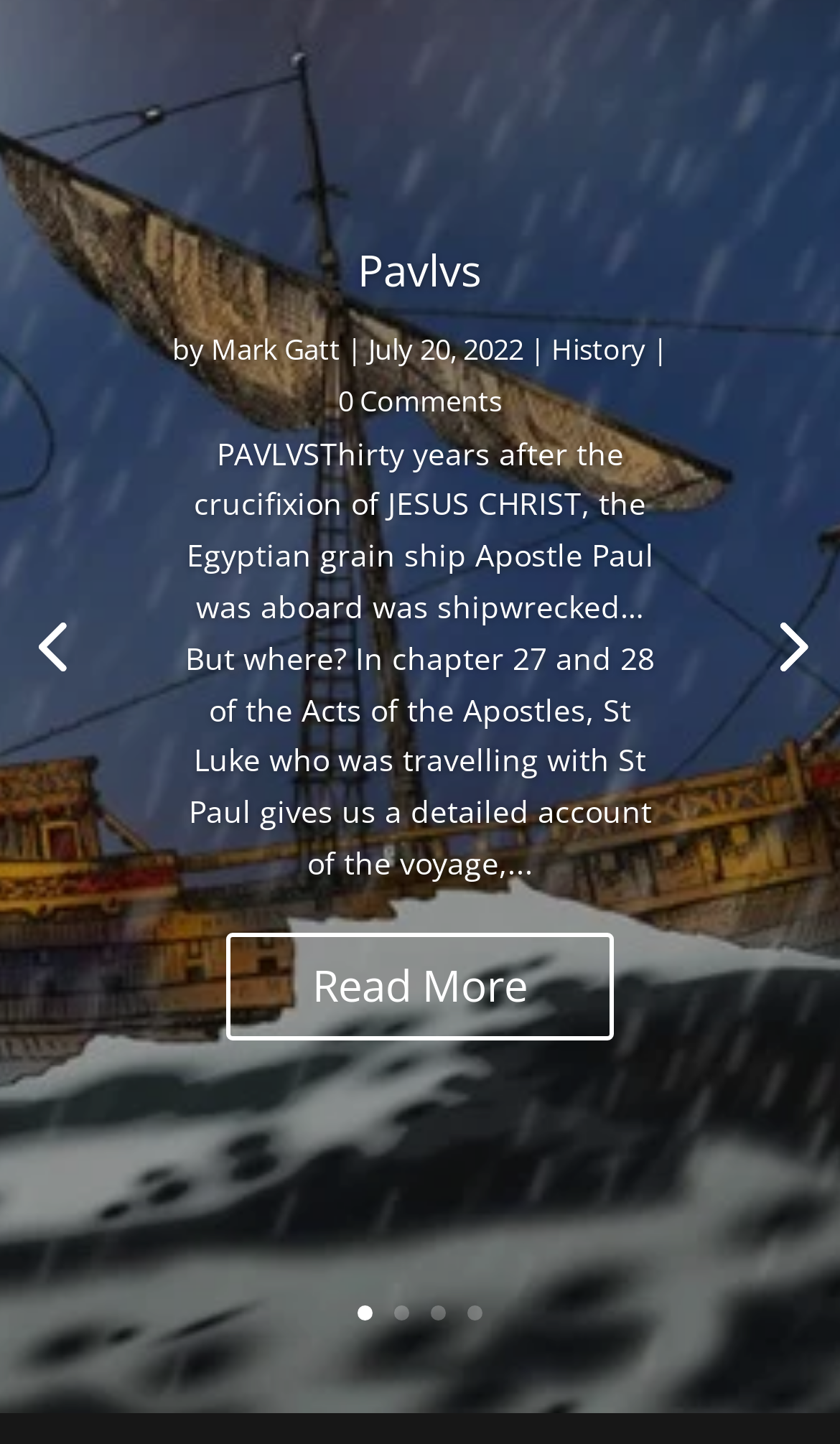Please find the bounding box for the UI element described by: "Pavlvs".

[0.426, 0.167, 0.574, 0.207]